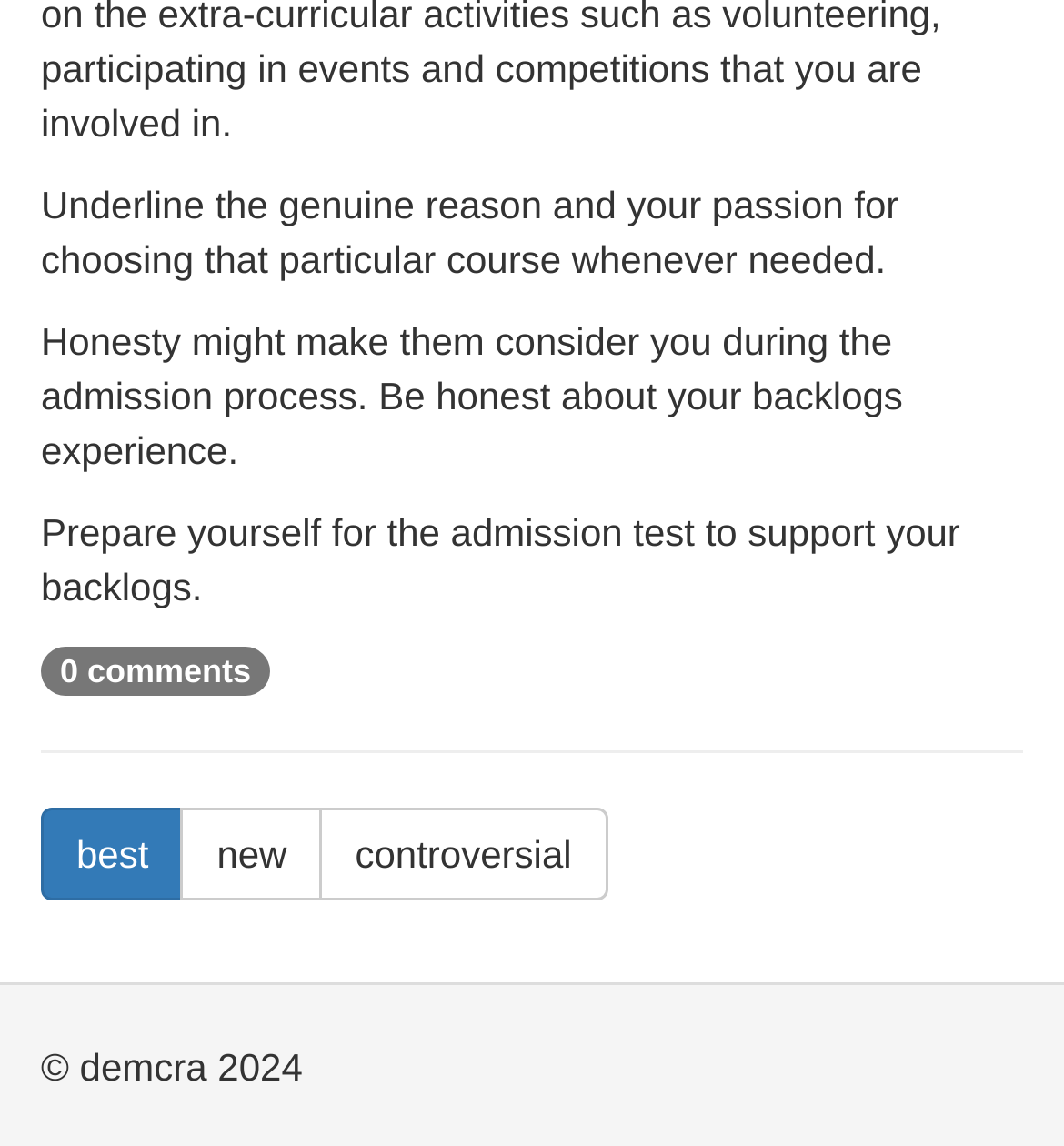What is the purpose of the links at the bottom?
Based on the screenshot, provide a one-word or short-phrase response.

Filtering comments